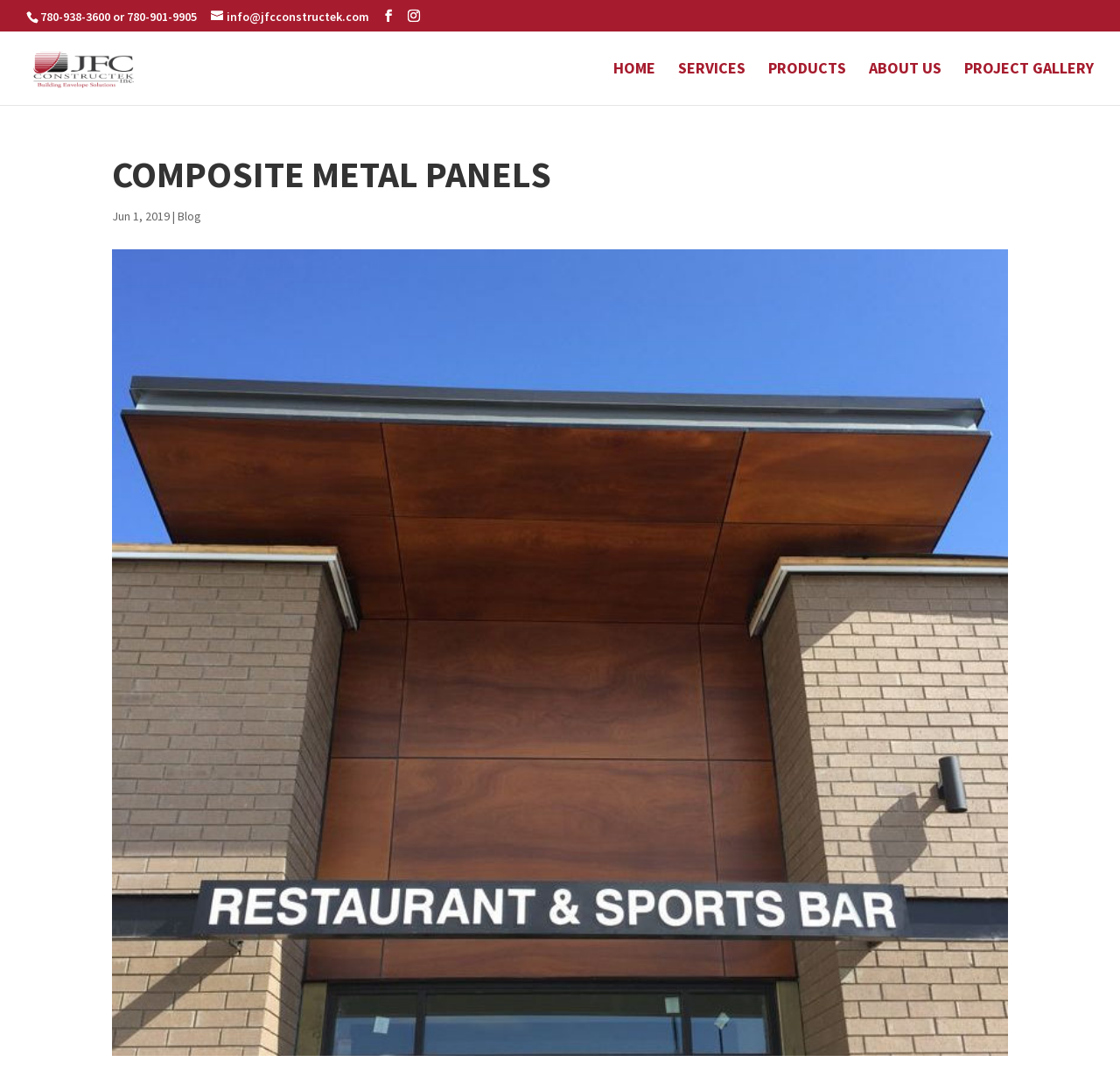Based on the element description, predict the bounding box coordinates (top-left x, top-left y, bottom-right x, bottom-right y) for the UI element in the screenshot: 780-938-3600

[0.036, 0.008, 0.098, 0.022]